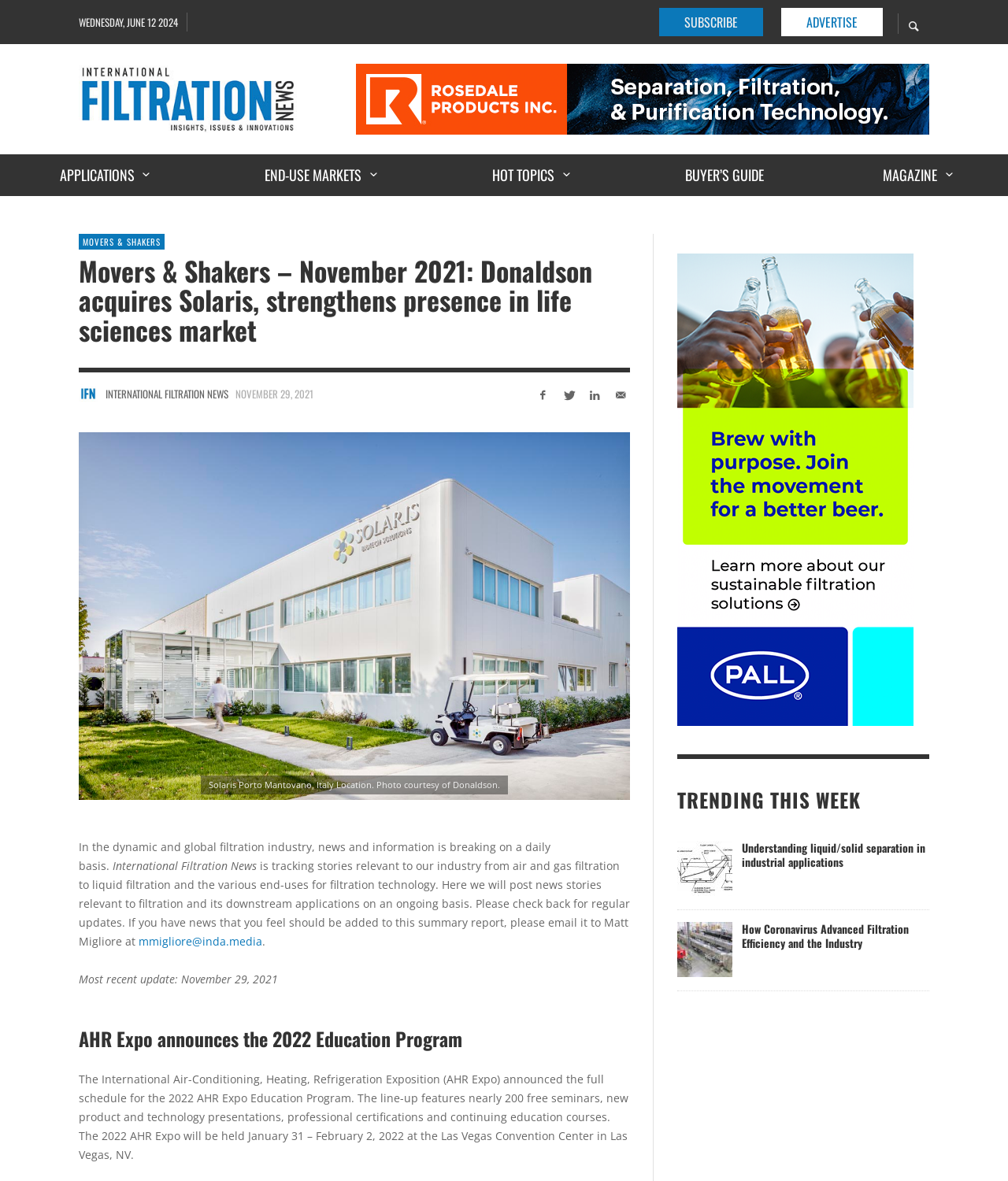What is the topic of the article 'Understanding liquid/solid separation in industrial applications'?
Using the image, elaborate on the answer with as much detail as possible.

I found the answer by looking at the link 'Understanding liquid/solid separation in industrial applications' and the image with the same title, which indicates that the article is about liquid/solid separation in industrial applications.